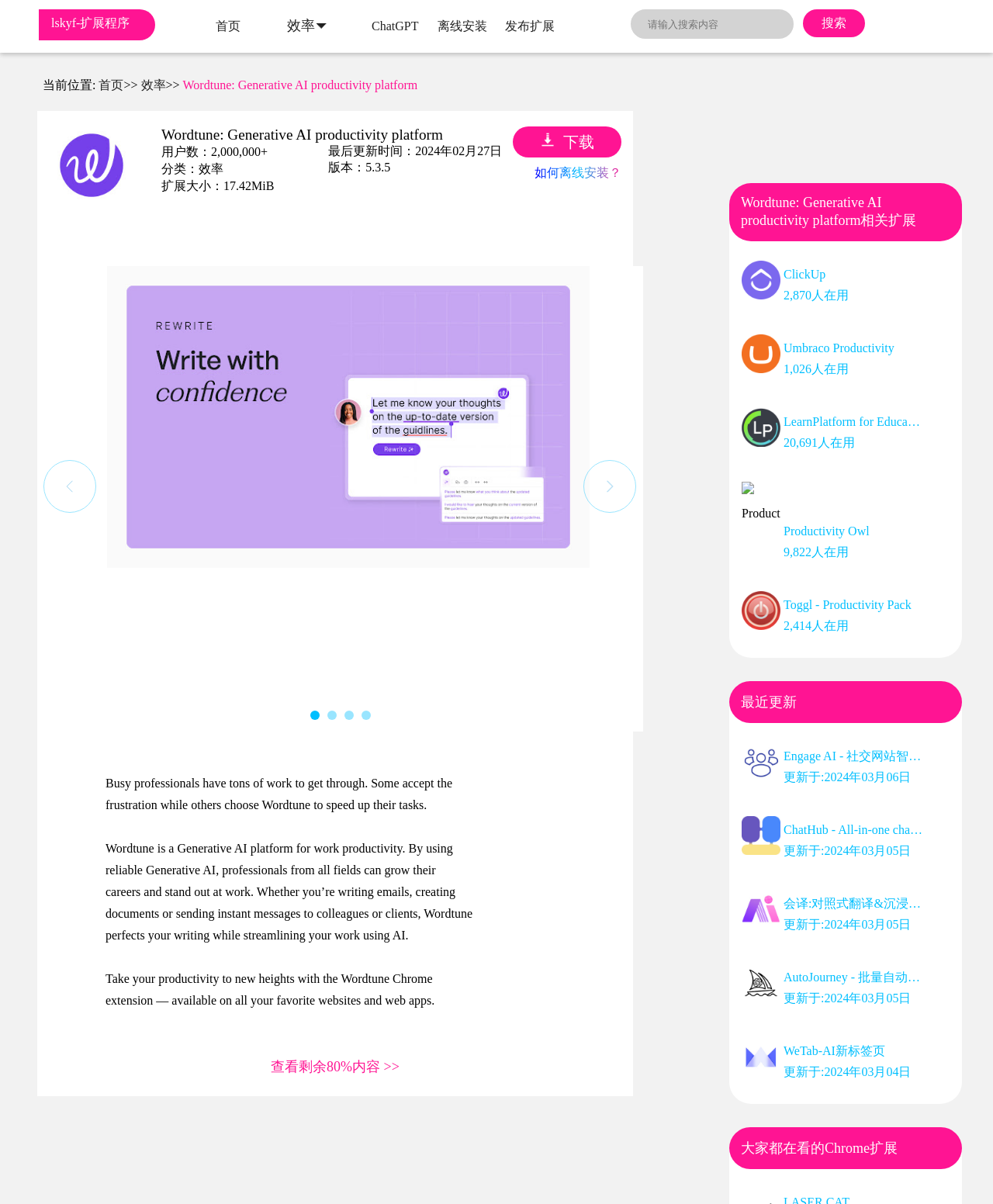Create a detailed narrative describing the layout and content of the webpage.

This webpage is about the Wordtune: Generative AI productivity platform Chrome extension. At the top, there are several links, including "lskyf-扩展程序", "首页", "效率", "ChatGPT", "离线安装", and "发布扩展". A search box and a search button are located on the right side of the top section.

Below the top section, there is a logo of Wordtune: Generative AI productivity platform on the left, accompanied by some text describing the extension, including the number of users (over 2,000,000), category (效率), extension size (17.42MiB), and last update time (2024年02月27日).

On the right side of the logo, there is a download button for the extension. Below the download button, there is a link to instructions on how to install the extension offline.

The webpage also features a large image of the Wordtune: Generative AI productivity platform, taking up most of the middle section of the page.

In the lower middle section, there is a section titled "Wordtune: Generative AI productivity platform相关扩展" (Related Extensions), which lists several other Chrome extensions, including ClickUp, Umbraco Productivity, LearnPlatform for Educator, Productivity Owl, Toggl - Productivity Pack, and more. Each extension is represented by an image and a link with the number of users.

Further down, there is a section titled "最近更新" (Recent Updates), which lists several extensions with their update times, including Engage AI - 社交网站智能评论, ChatHub - All-in-one chatbot client, 会译:对照式翻译&沉浸式AI翻译, AutoJourney - 批量自动发送 Midjourney 提示语, and WeTab-AI新标签页.

At the very bottom, there is a section titled "大家都在看的Chrome扩展" (Popular Chrome Extensions).